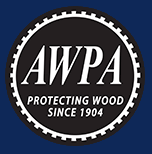Respond to the question below with a single word or phrase: What is the color of the background of the logo?

Rich blue